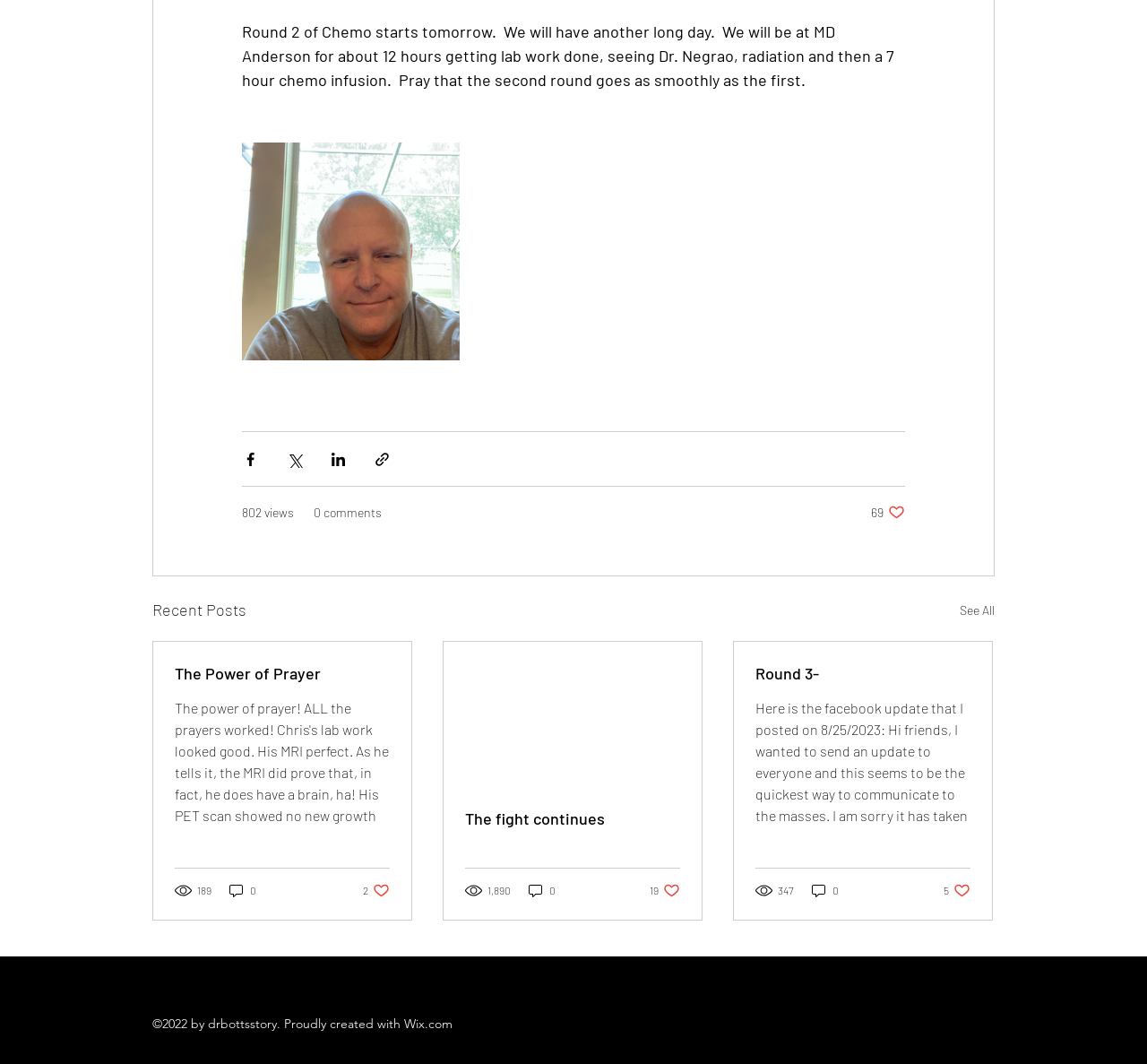What is the copyright information at the bottom of the webpage?
Relying on the image, give a concise answer in one word or a brief phrase.

©2022 by drbottsstory